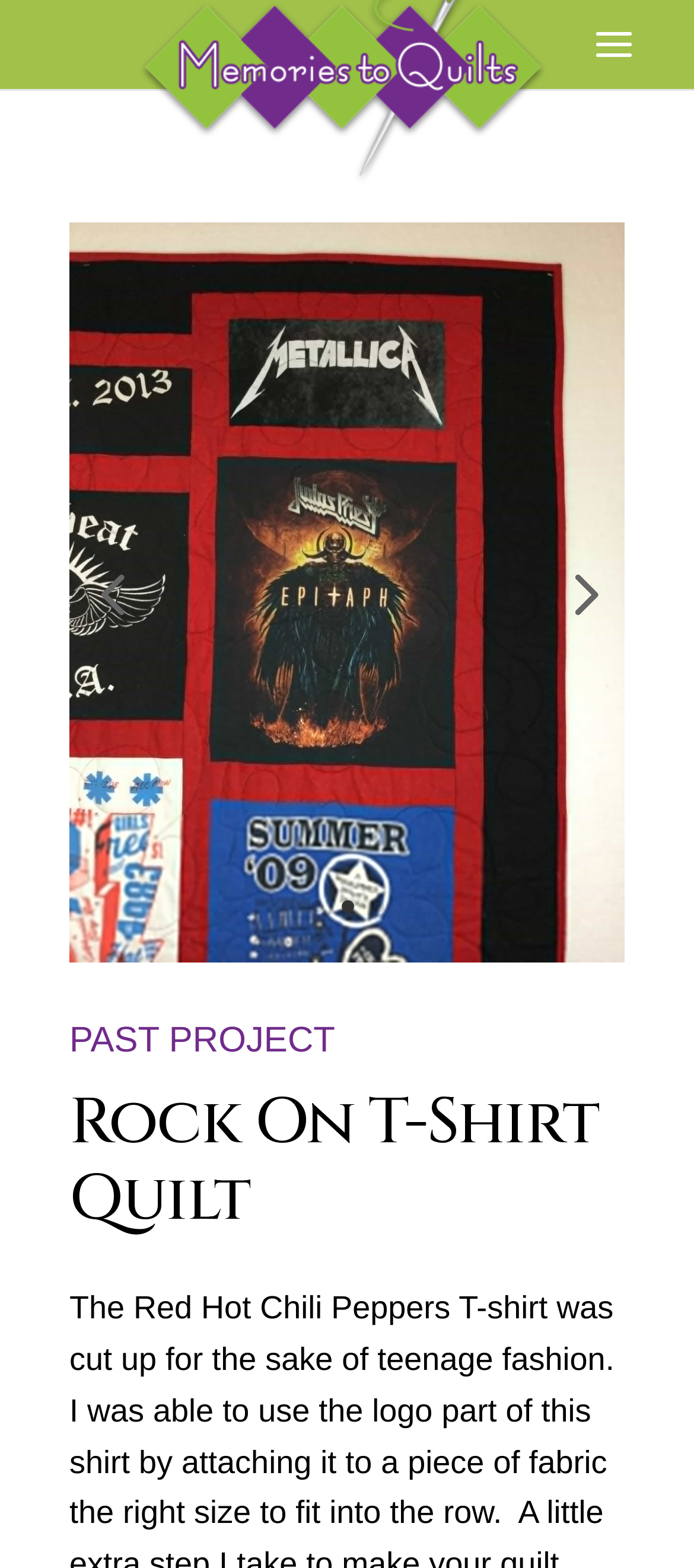Give a one-word or short-phrase answer to the following question: 
What is the title of the quilt shown in the image?

Rock n roll t-shirt quilt